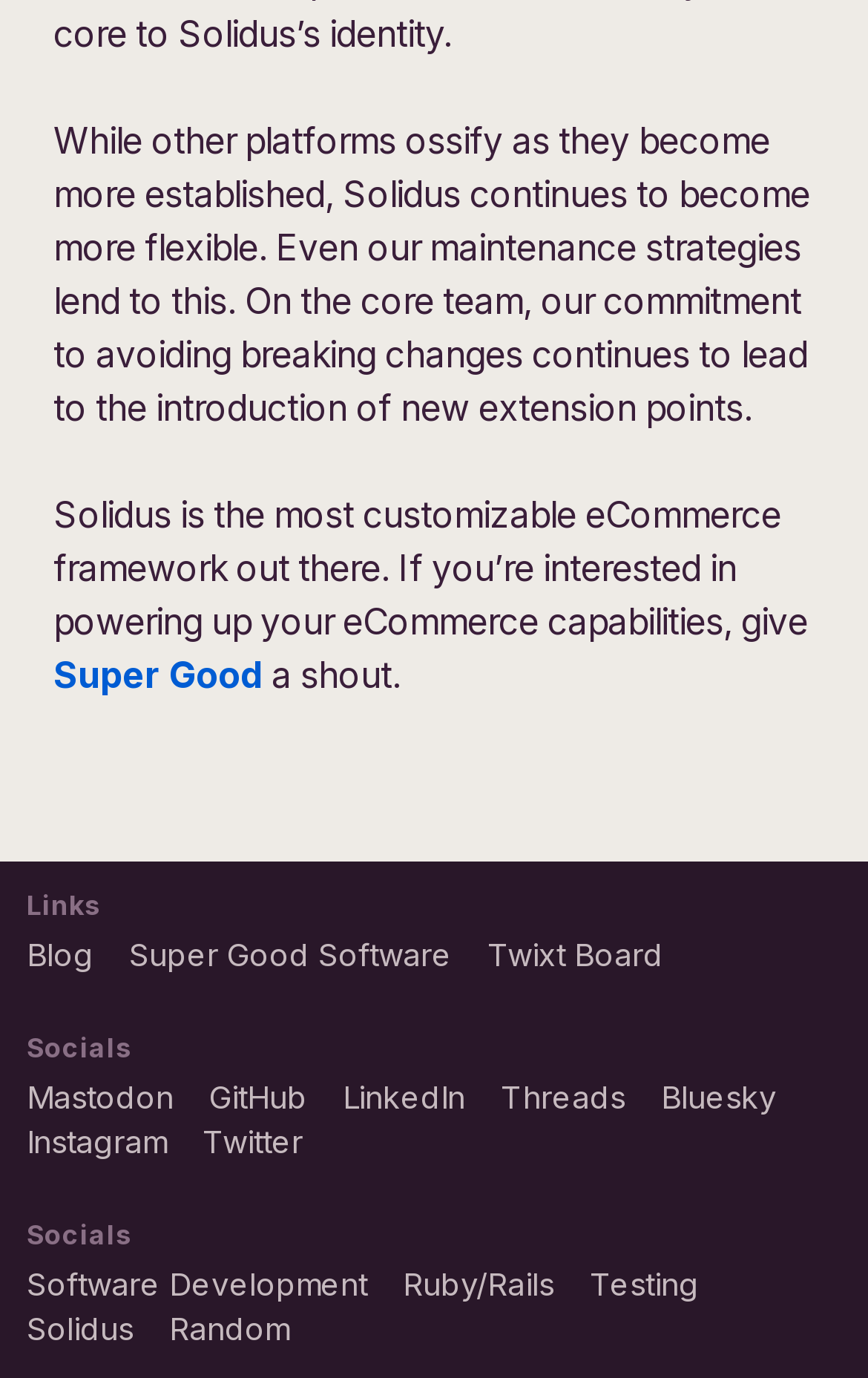Use a single word or phrase to answer the question: How many categories of links are available?

3